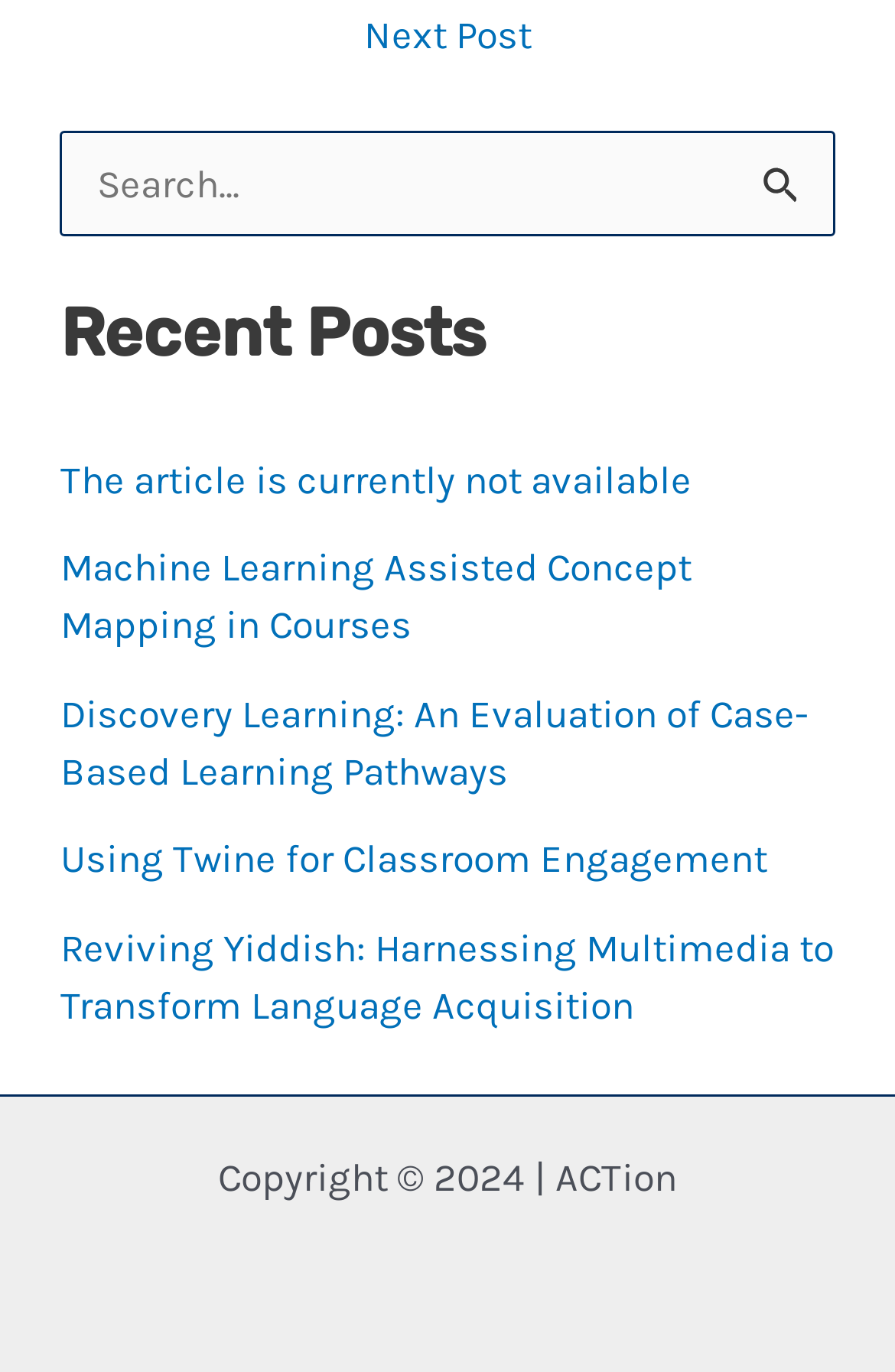Please examine the image and provide a detailed answer to the question: What is the copyright year of the website?

At the bottom of the page, there is a static text 'Copyright © 2024 | ACTion', which indicates the copyright year of the website.